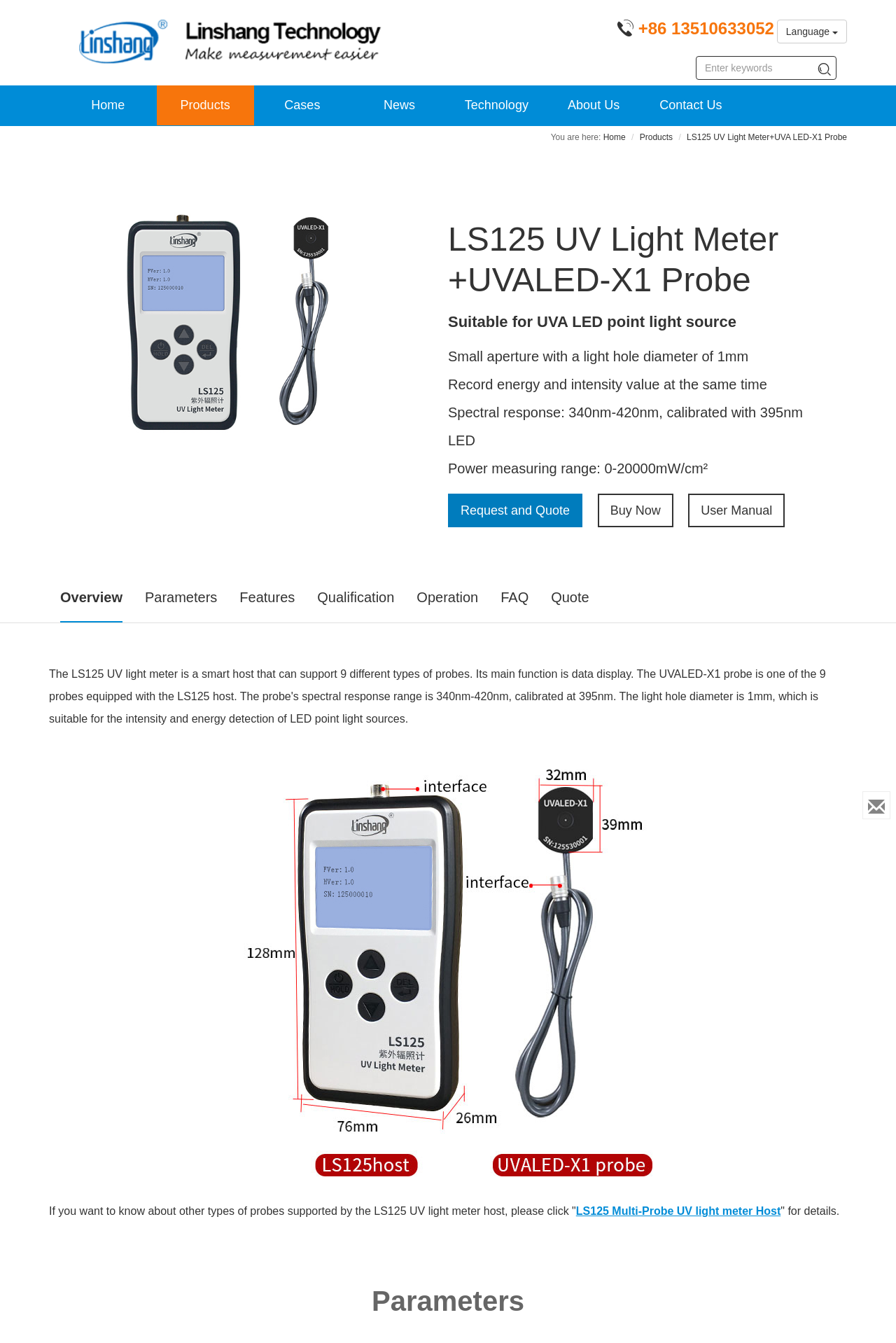Locate the bounding box coordinates of the region to be clicked to comply with the following instruction: "Search for keywords". The coordinates must be four float numbers between 0 and 1, in the form [left, top, right, bottom].

[0.777, 0.042, 0.934, 0.059]